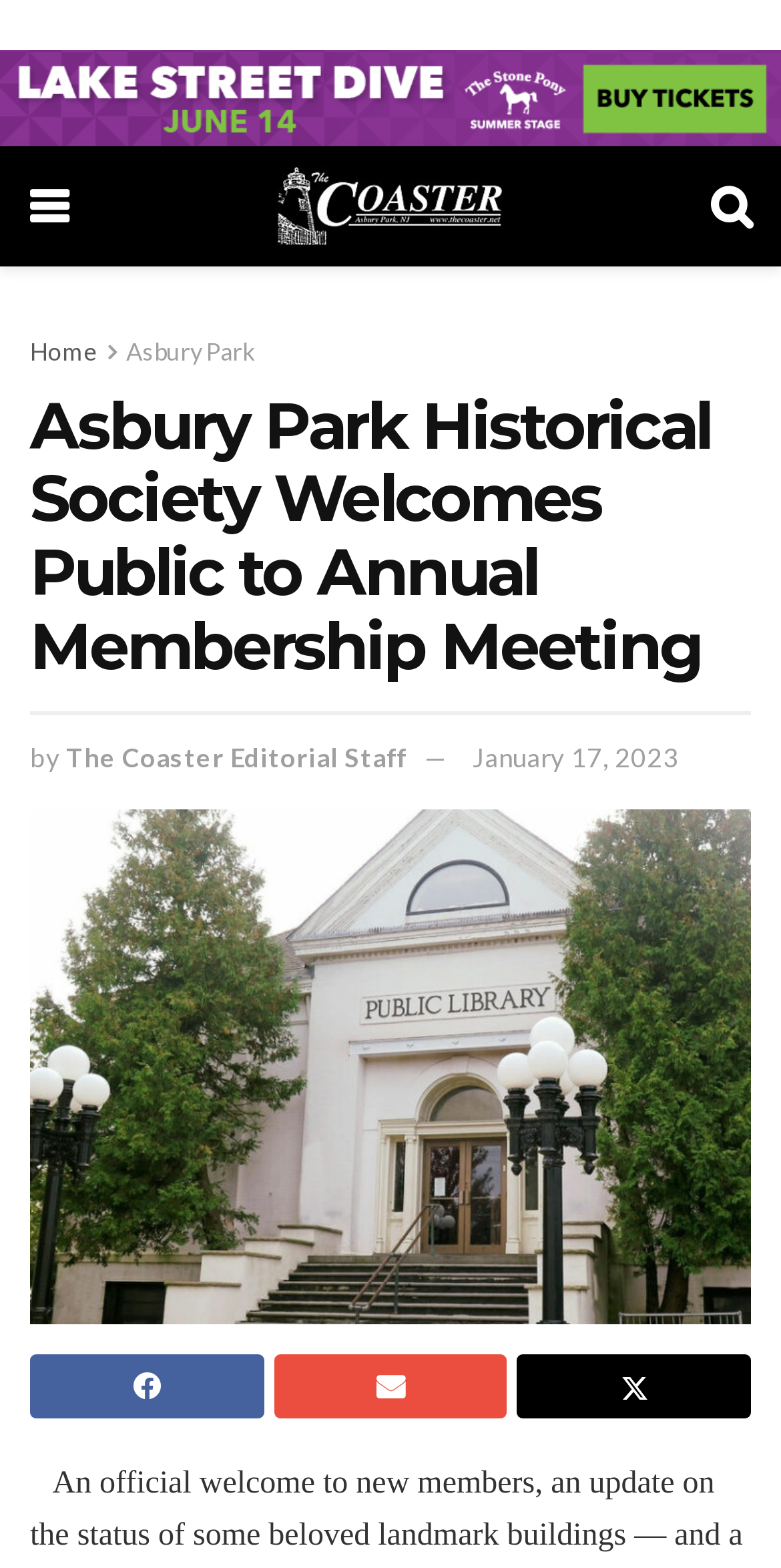Based on the description "The Coaster Editorial Staff", find the bounding box of the specified UI element.

[0.085, 0.472, 0.521, 0.493]